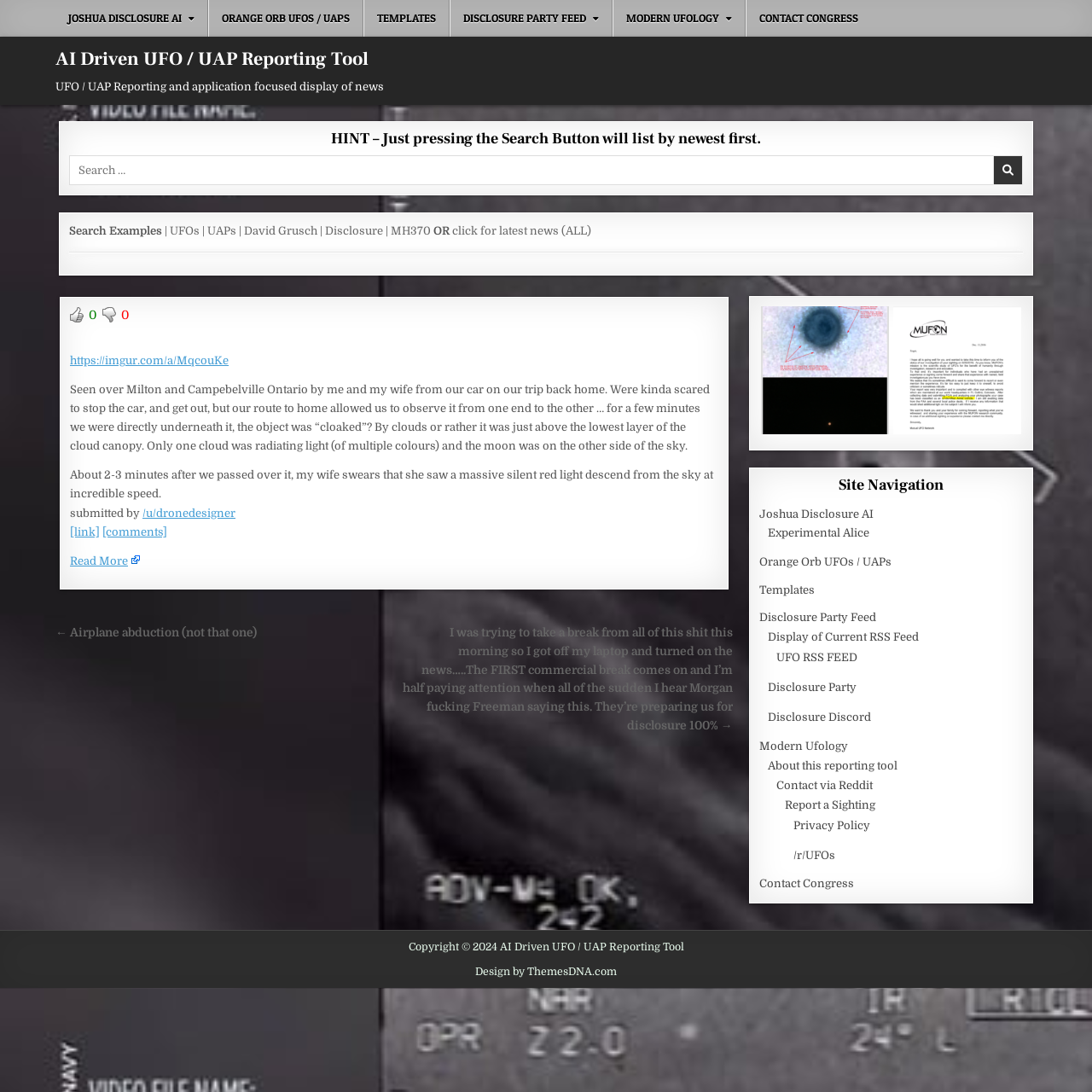Locate and provide the bounding box coordinates for the HTML element that matches this description: "Contact Congress".

[0.683, 0.0, 0.798, 0.034]